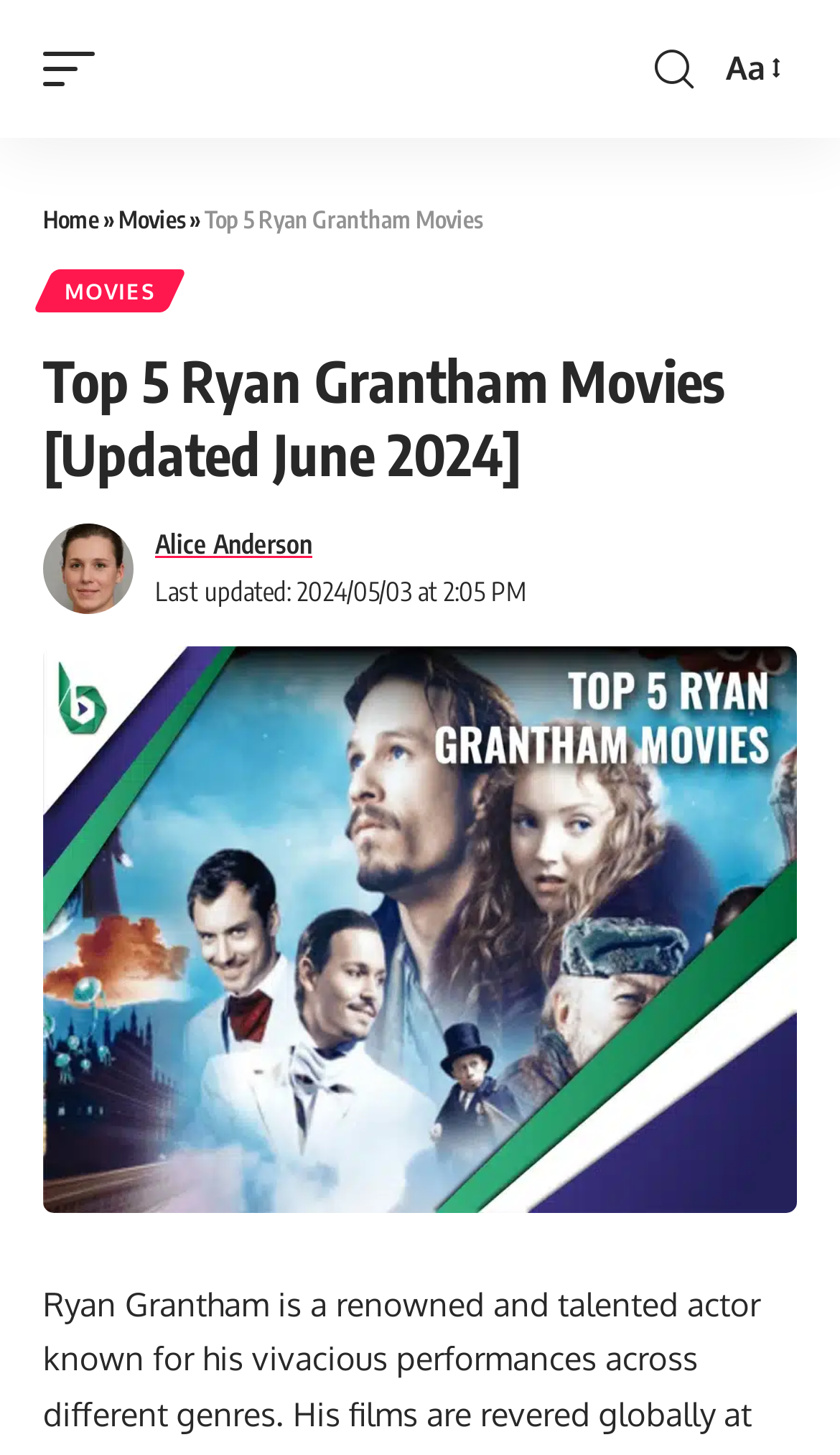What is the name of the actor featured on this webpage?
Utilize the image to construct a detailed and well-explained answer.

The webpage is about the top 5 movies of a specific actor, and the name of the actor is mentioned in the heading 'Top 5 Ryan Grantham Movies [Updated June 2024]'.